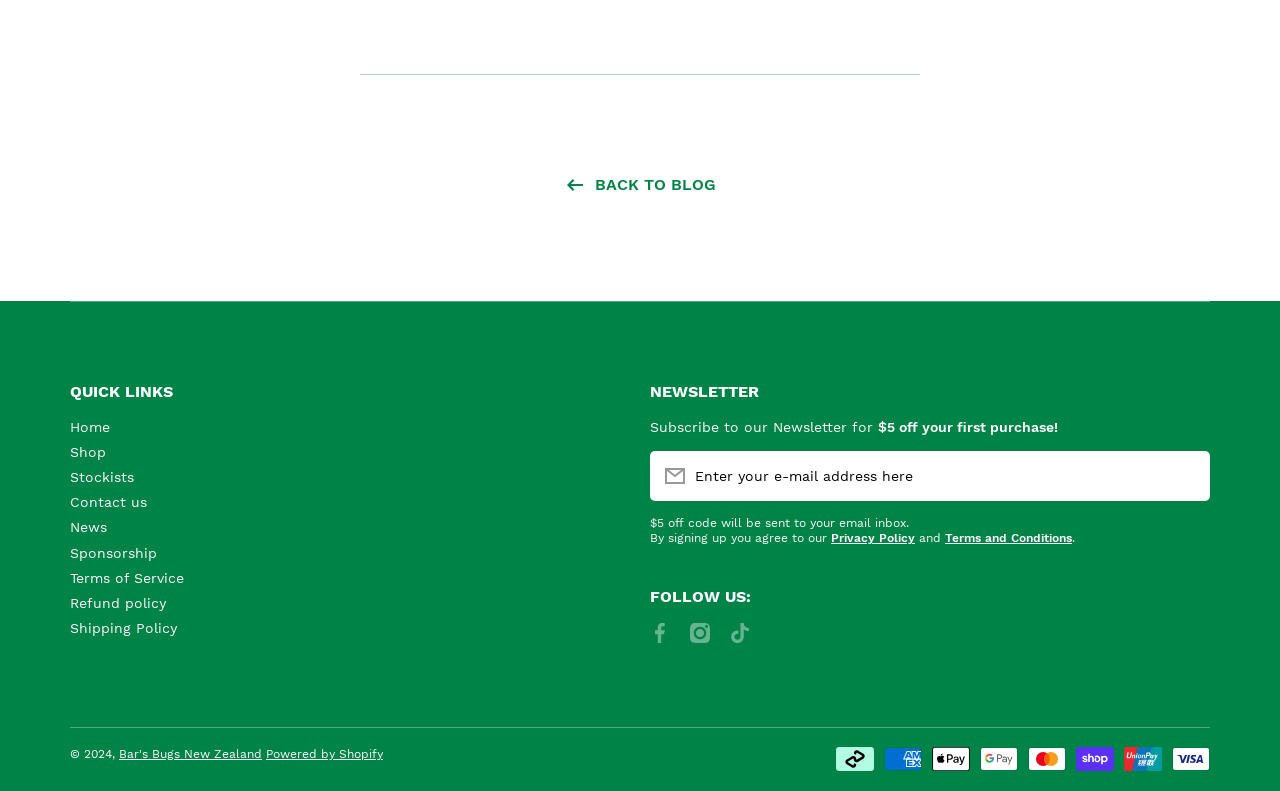Provide your answer in one word or a succinct phrase for the question: 
What social media platforms can you follow Bar's Bugs on?

Facebook, Instagram, TikTok